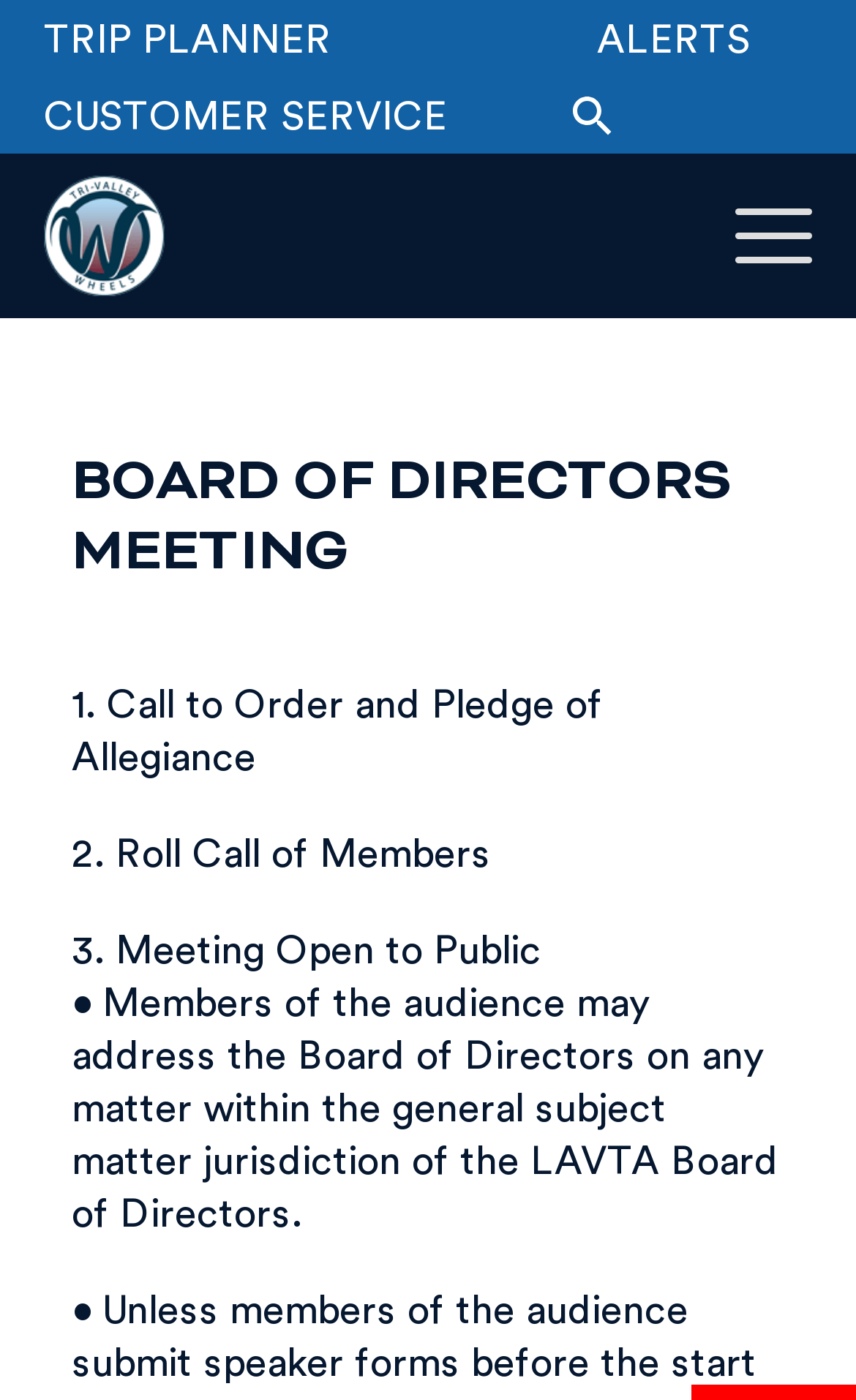Respond with a single word or phrase to the following question: What is the name of the transit authority?

Livermore Amador Valley Transit Authority